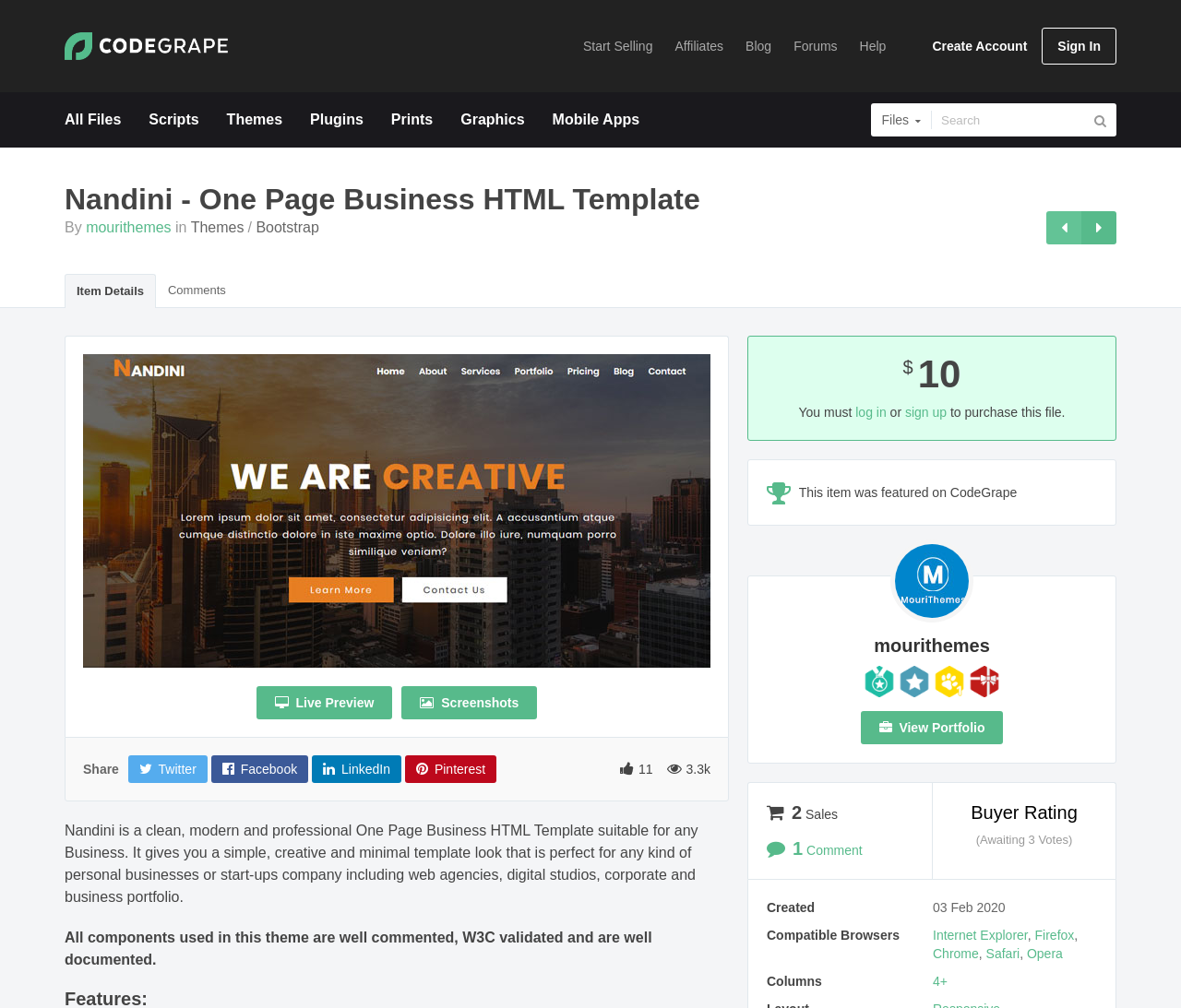Please locate the bounding box coordinates of the element that should be clicked to complete the given instruction: "Create an account".

[0.009, 0.01, 0.187, 0.054]